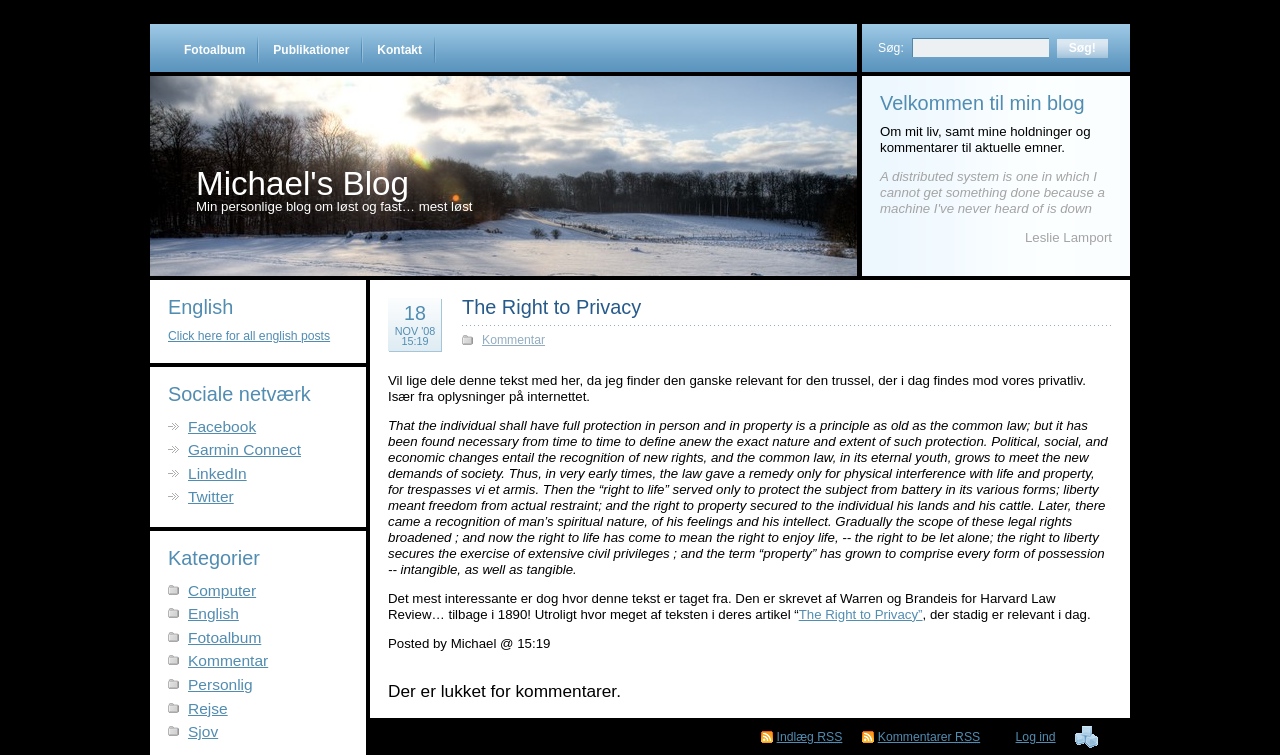Locate the bounding box coordinates of the clickable element to fulfill the following instruction: "Search for something". Provide the coordinates as four float numbers between 0 and 1 in the format [left, top, right, bottom].

[0.712, 0.05, 0.819, 0.075]